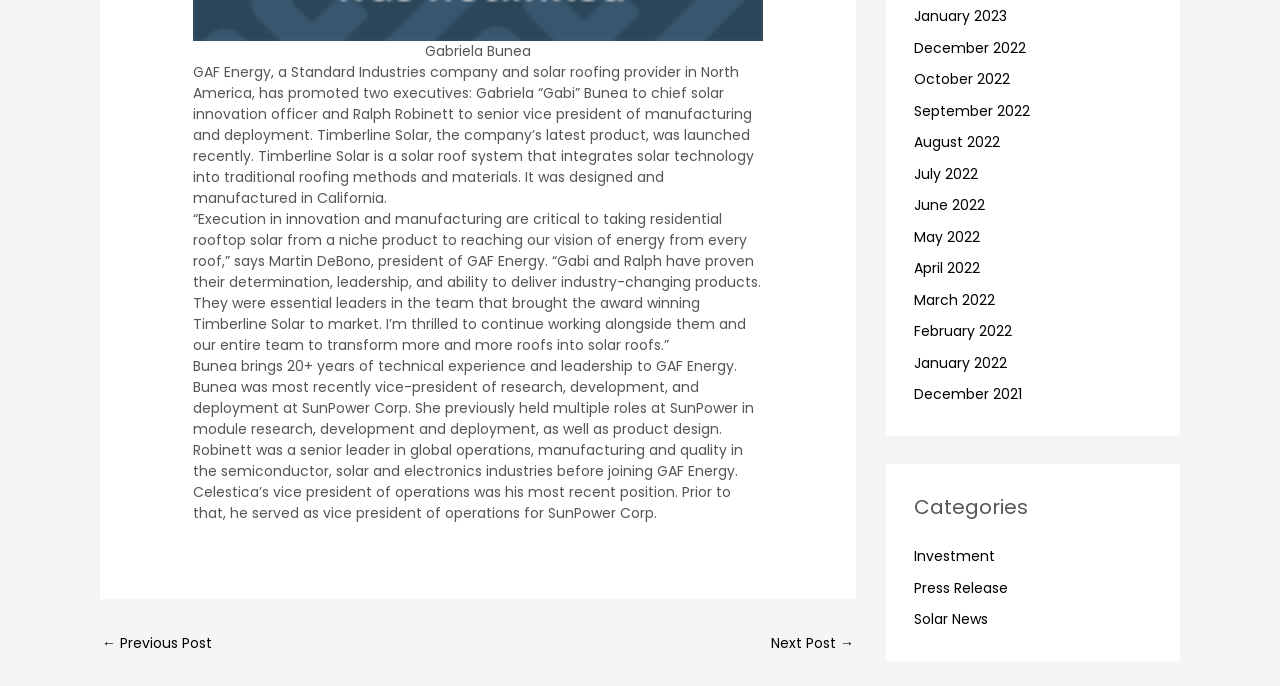Could you locate the bounding box coordinates for the section that should be clicked to accomplish this task: "Read about Investment".

[0.714, 0.796, 0.777, 0.825]